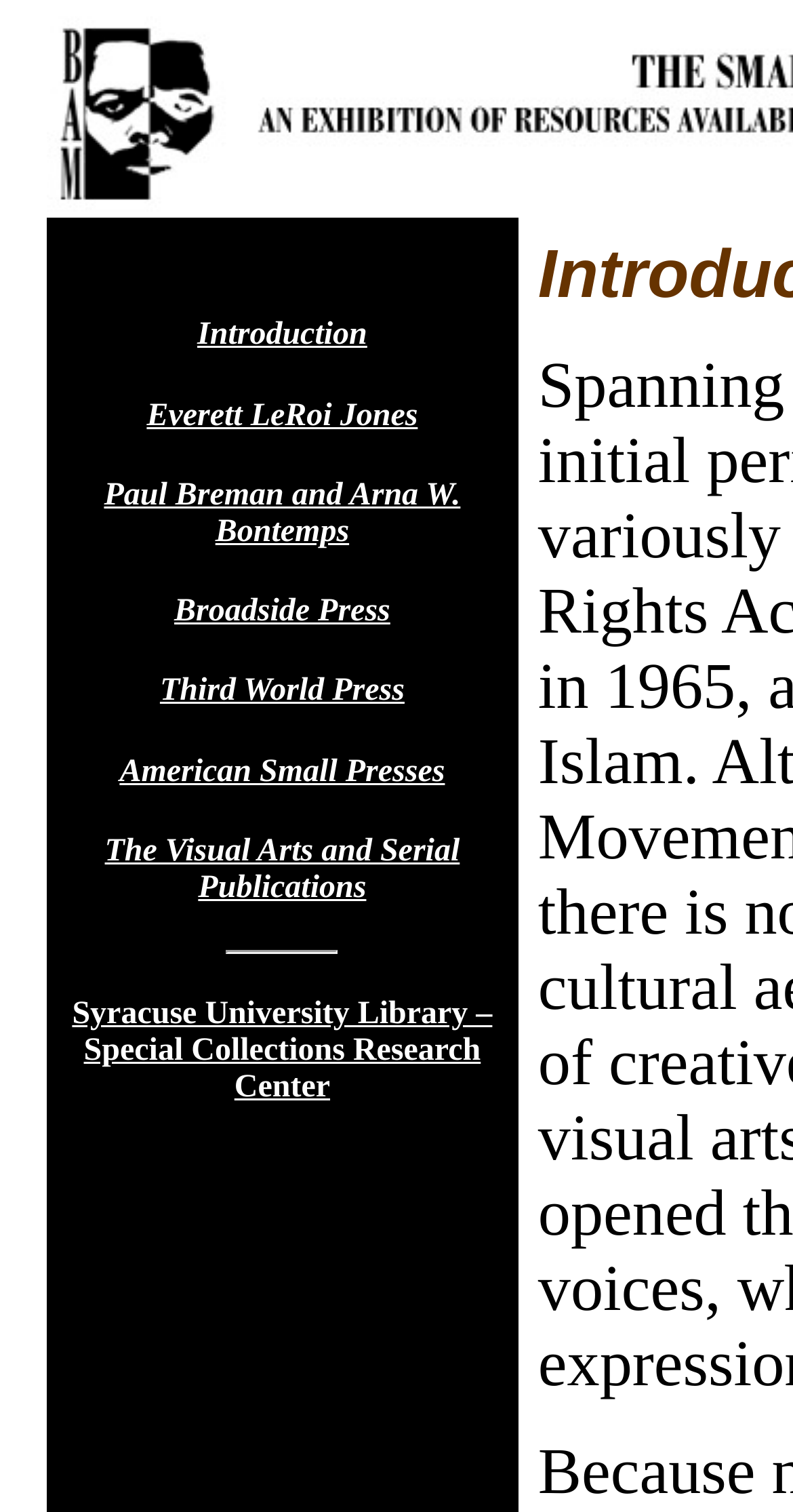Provide the bounding box coordinates of the HTML element this sentence describes: "Third World Press". The bounding box coordinates consist of four float numbers between 0 and 1, i.e., [left, top, right, bottom].

[0.202, 0.446, 0.51, 0.469]